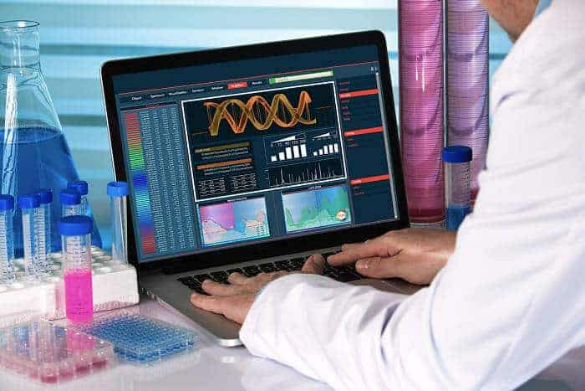Based on the image, provide a detailed response to the question:
What are the colorful liquids in the laboratory glassware?

The colorful liquids in the laboratory glassware are blue and pink solutions in beakers and test tubes, which indicate ongoing experiments and a vibrant research atmosphere in the modern laboratory setting.